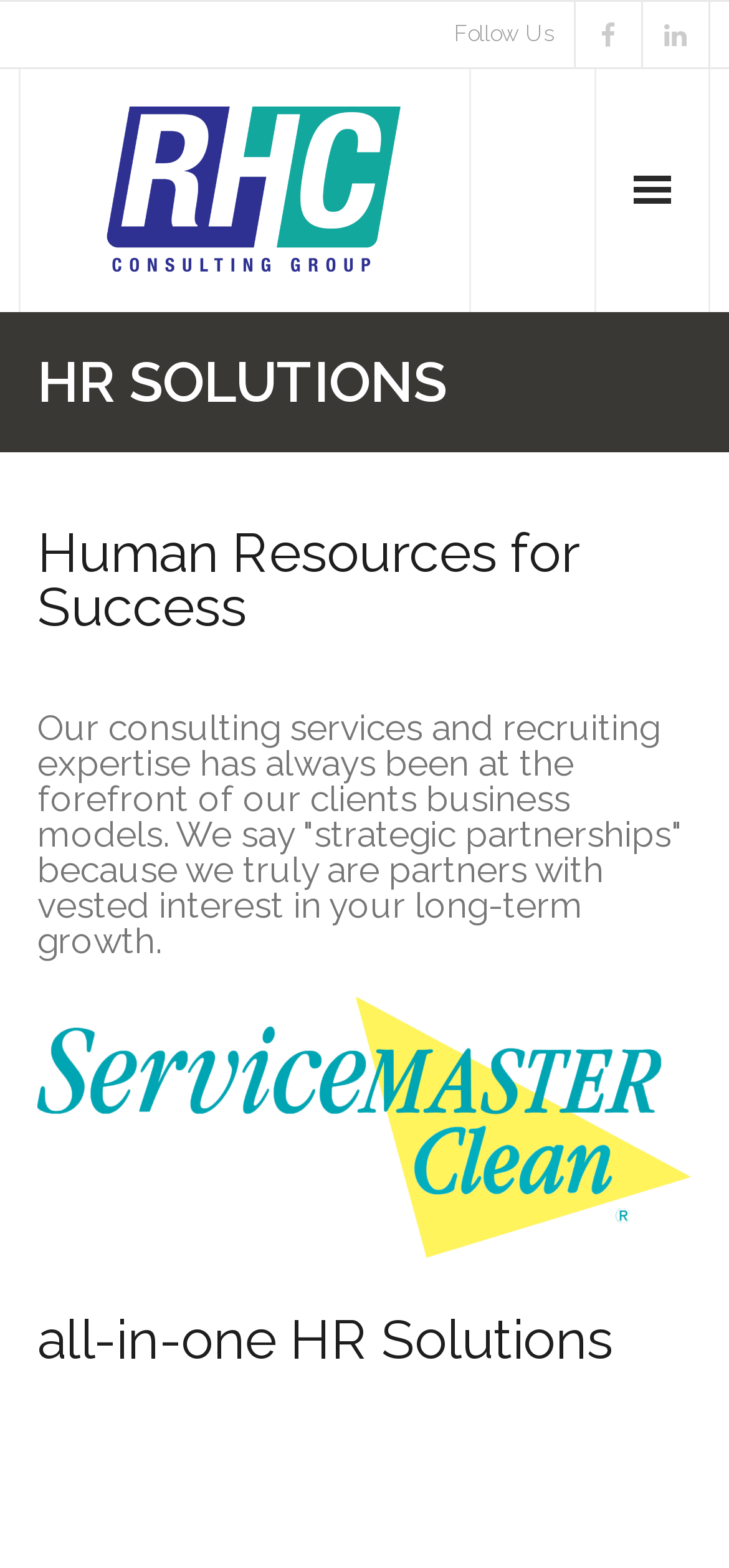Locate the bounding box coordinates of the UI element described by: "- Training & Workshops". The bounding box coordinates should consist of four float numbers between 0 and 1, i.e., [left, top, right, bottom].

[0.051, 0.529, 0.949, 0.584]